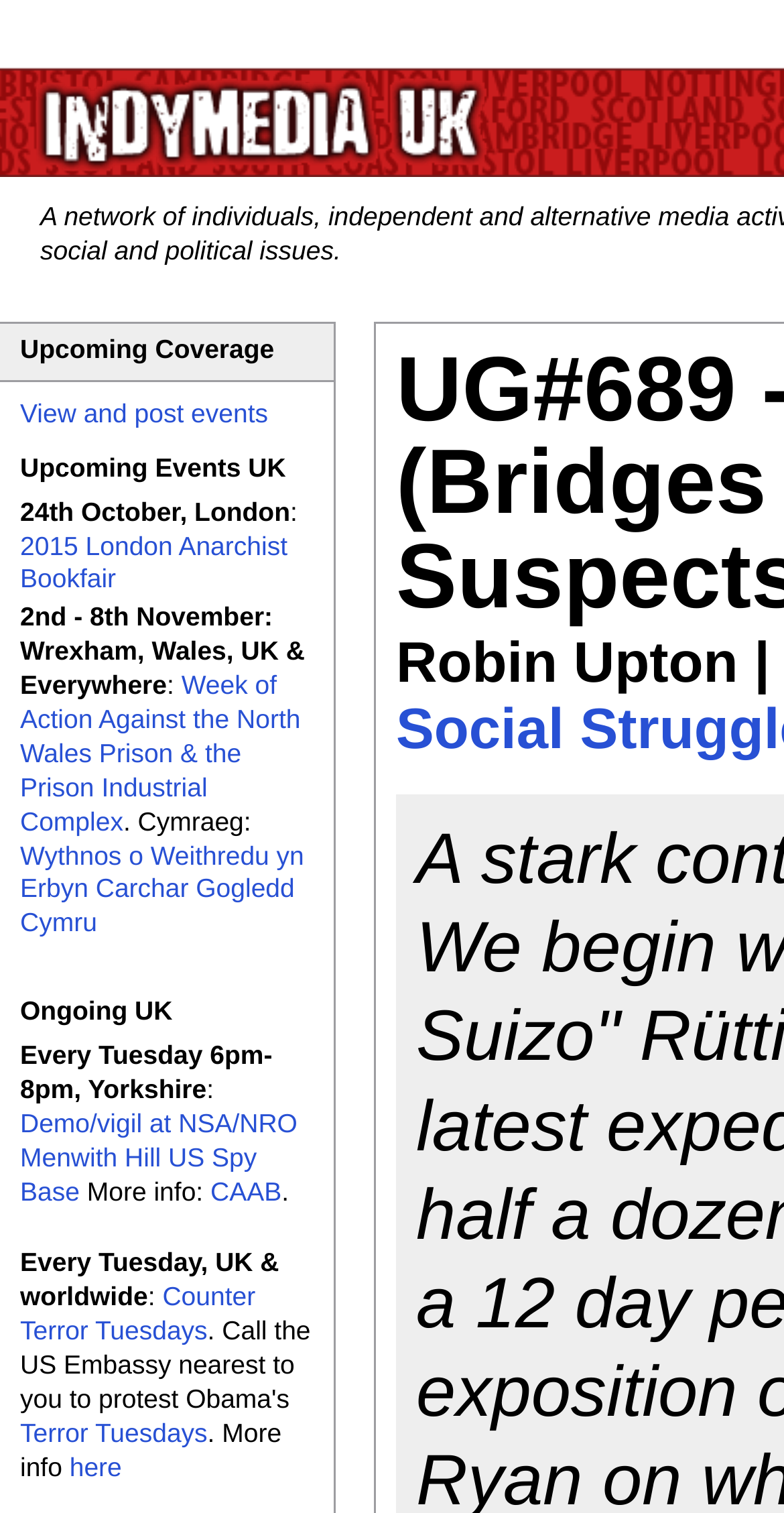Locate the bounding box coordinates of the element that needs to be clicked to carry out the instruction: "View UK Indymedia". The coordinates should be given as four float numbers ranging from 0 to 1, i.e., [left, top, right, bottom].

[0.0, 0.021, 0.977, 0.117]